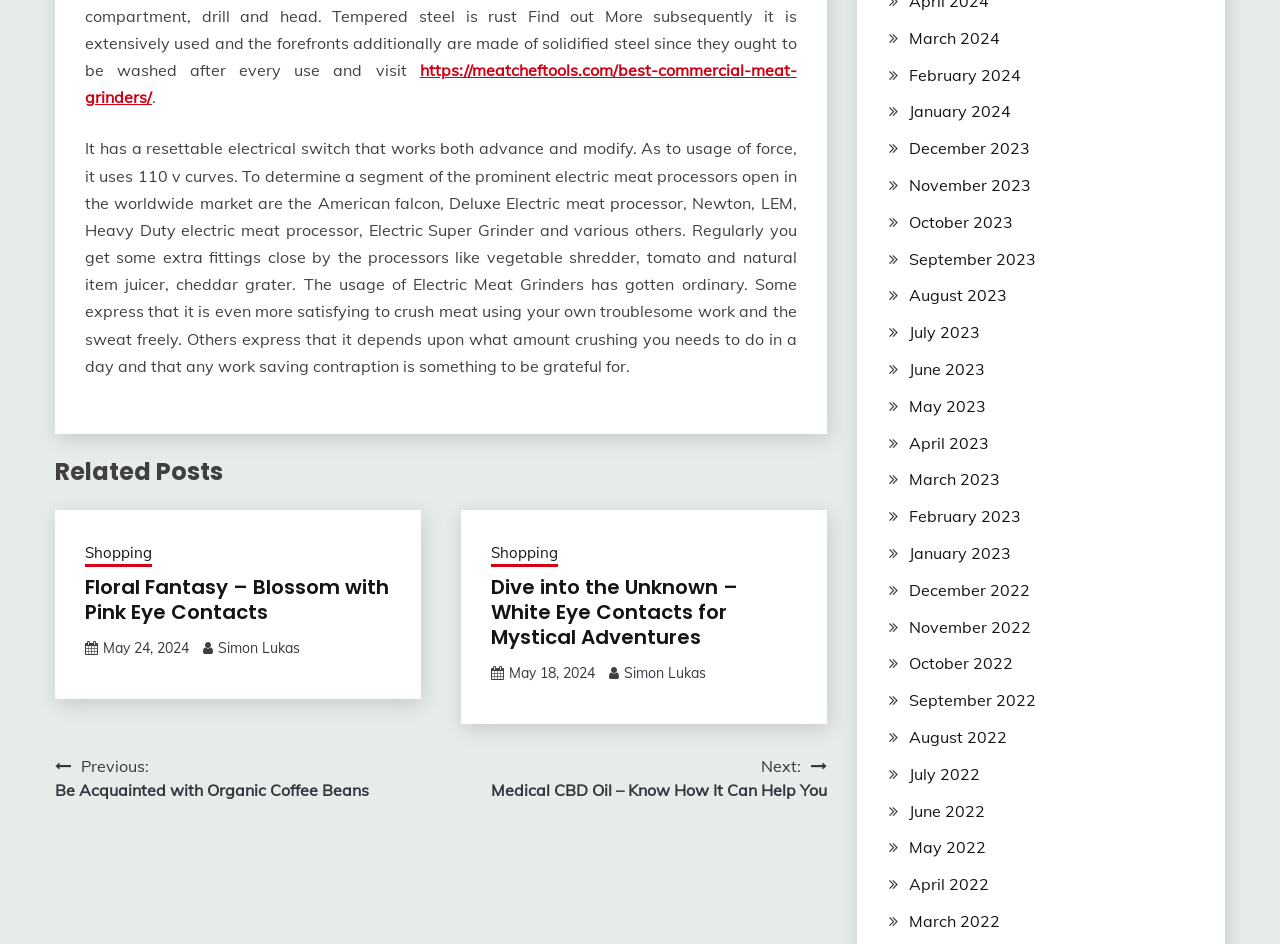Please find the bounding box coordinates of the clickable region needed to complete the following instruction: "Go to the 'Posts' navigation". The bounding box coordinates must consist of four float numbers between 0 and 1, i.e., [left, top, right, bottom].

[0.043, 0.799, 0.646, 0.85]